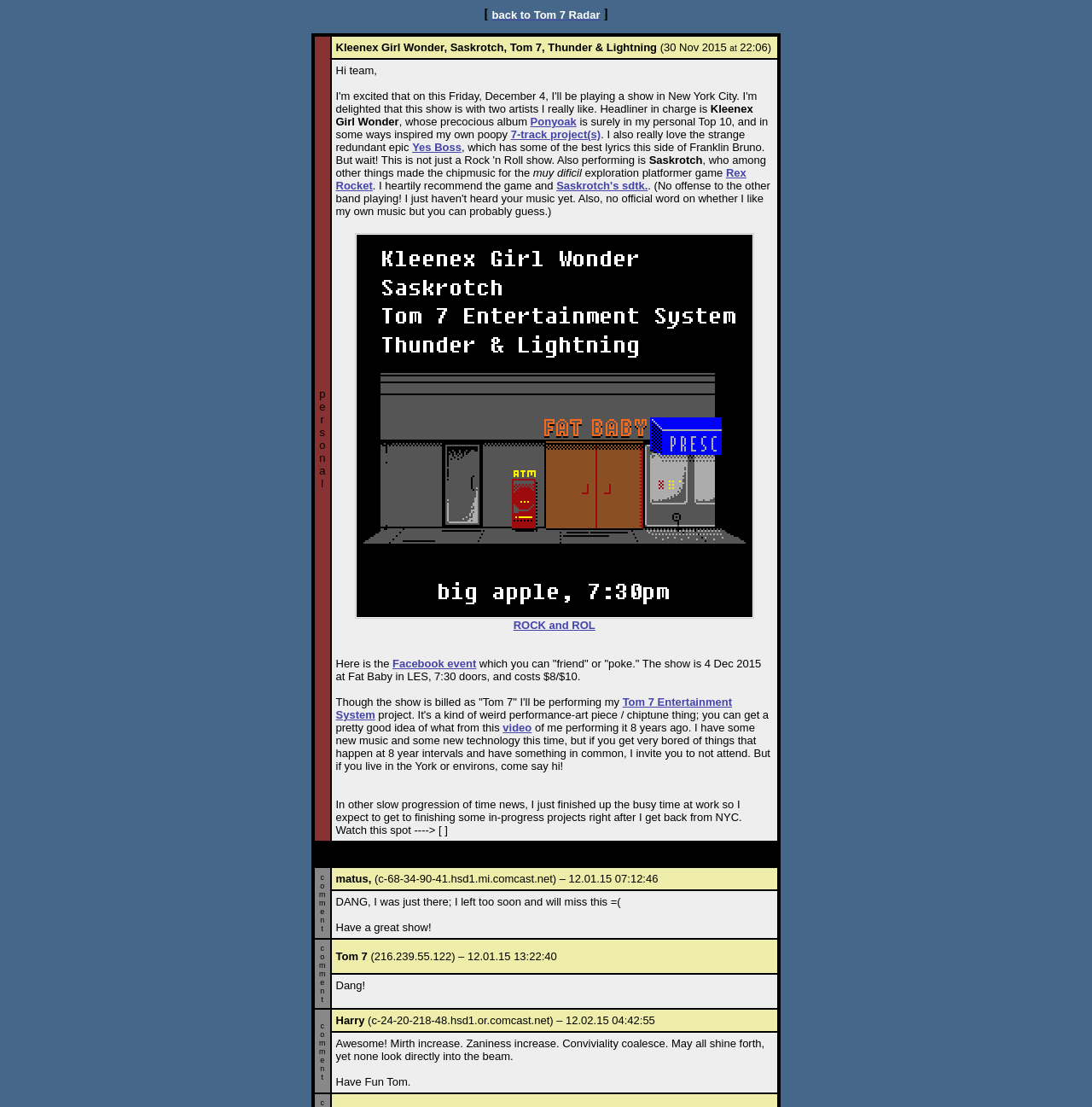How much does the show at Fat Baby in LES cost?
Using the visual information, answer the question in a single word or phrase.

$8/$10